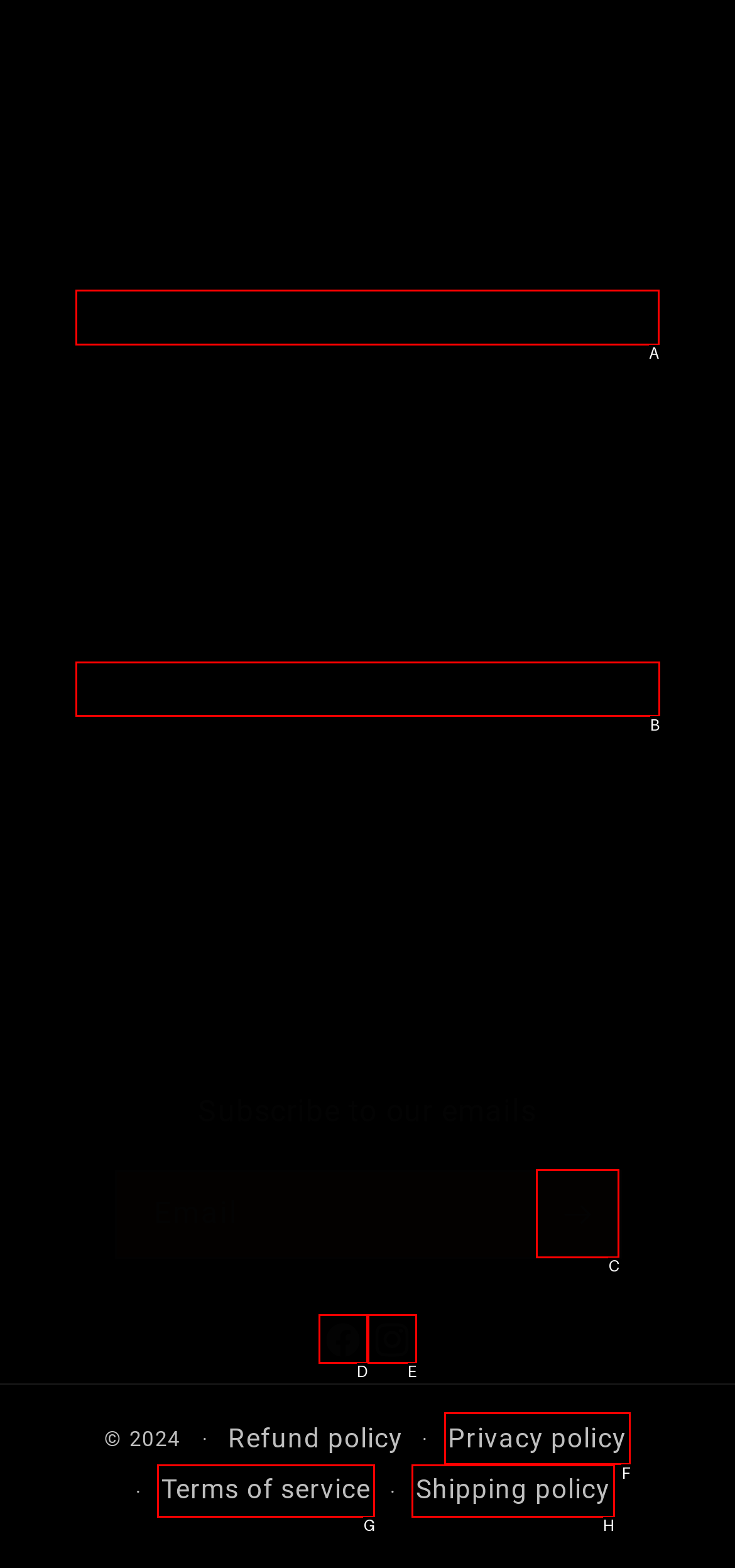Identify the appropriate choice to fulfill this task: Click on Coffee
Respond with the letter corresponding to the correct option.

A